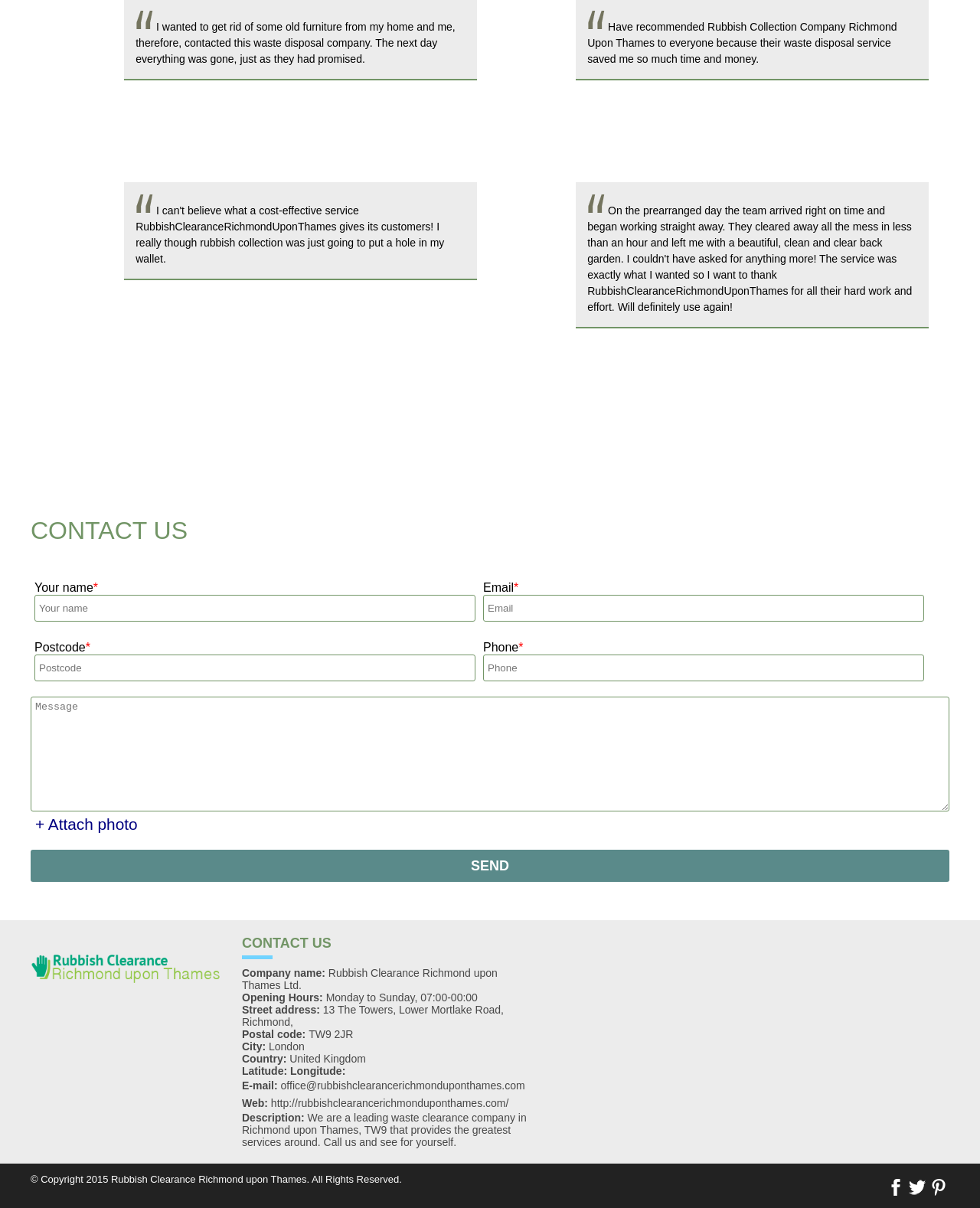Locate and provide the bounding box coordinates for the HTML element that matches this description: "parent_node: Your name placeholder="Your name"".

[0.035, 0.492, 0.485, 0.515]